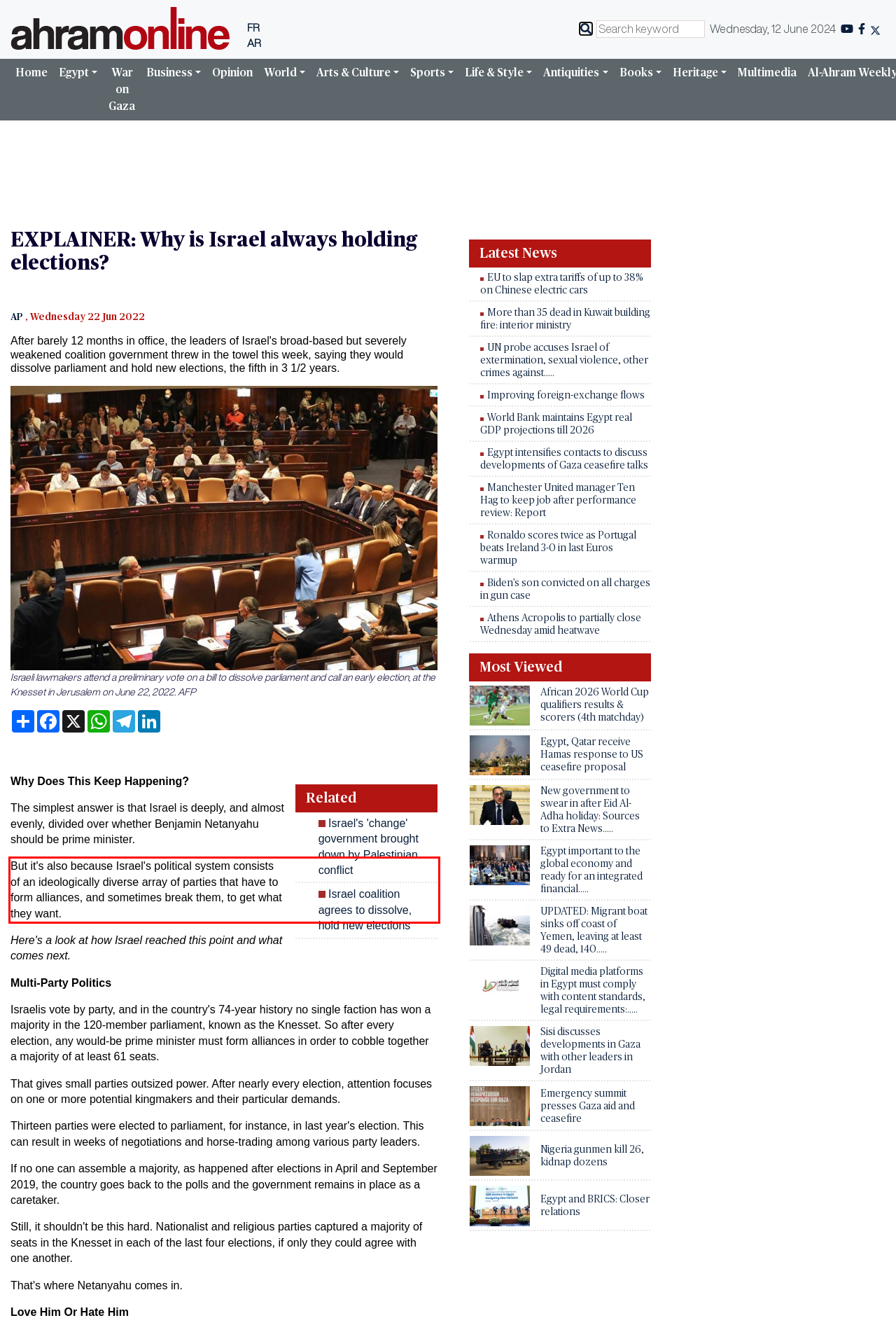Perform OCR on the text inside the red-bordered box in the provided screenshot and output the content.

But it's also because Israel's political system consists of an ideologically diverse array of parties that have to form alliances, and sometimes break them, to get what they want.